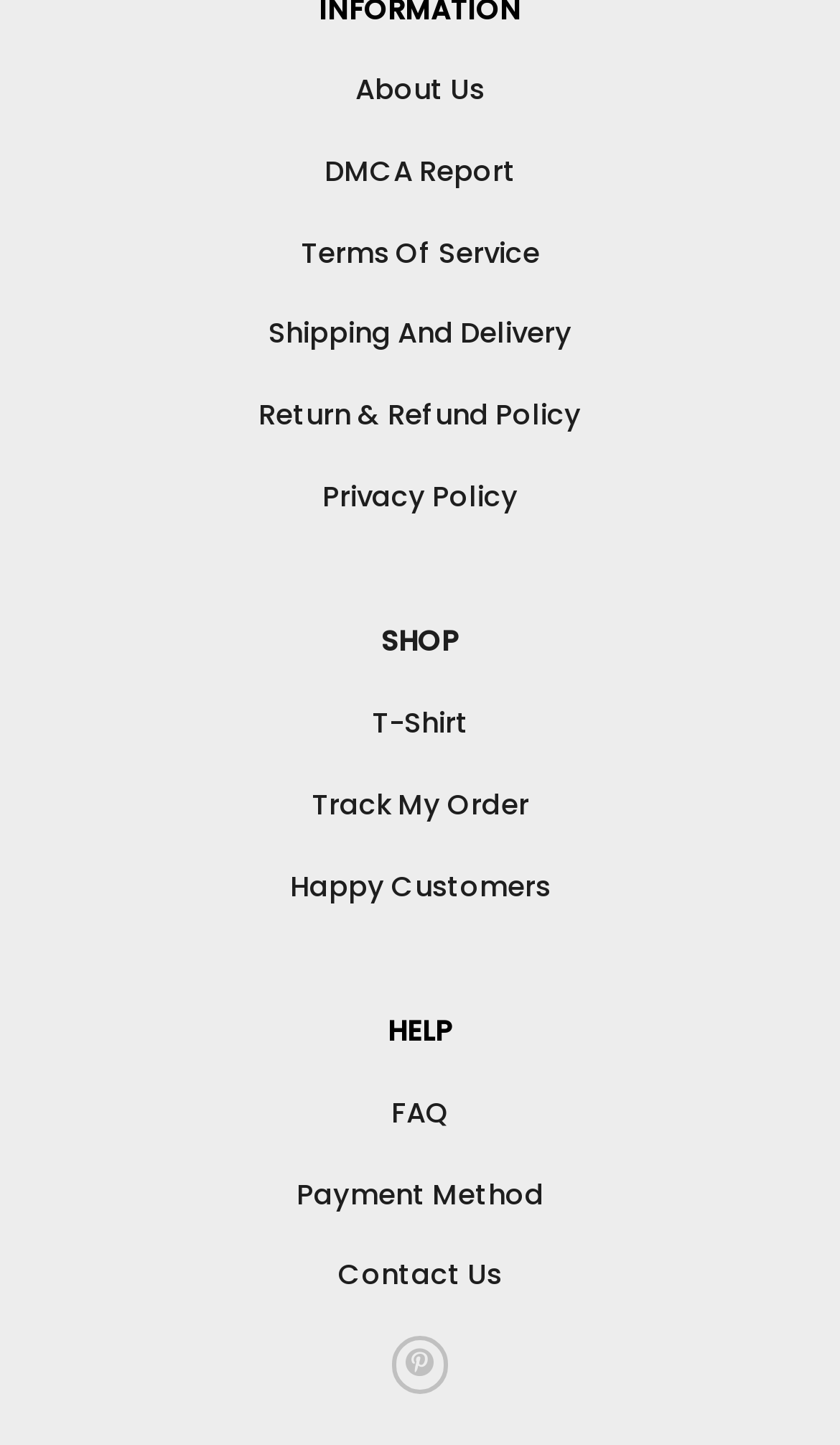Find the bounding box coordinates of the element I should click to carry out the following instruction: "view terms of service".

[0.358, 0.161, 0.642, 0.189]